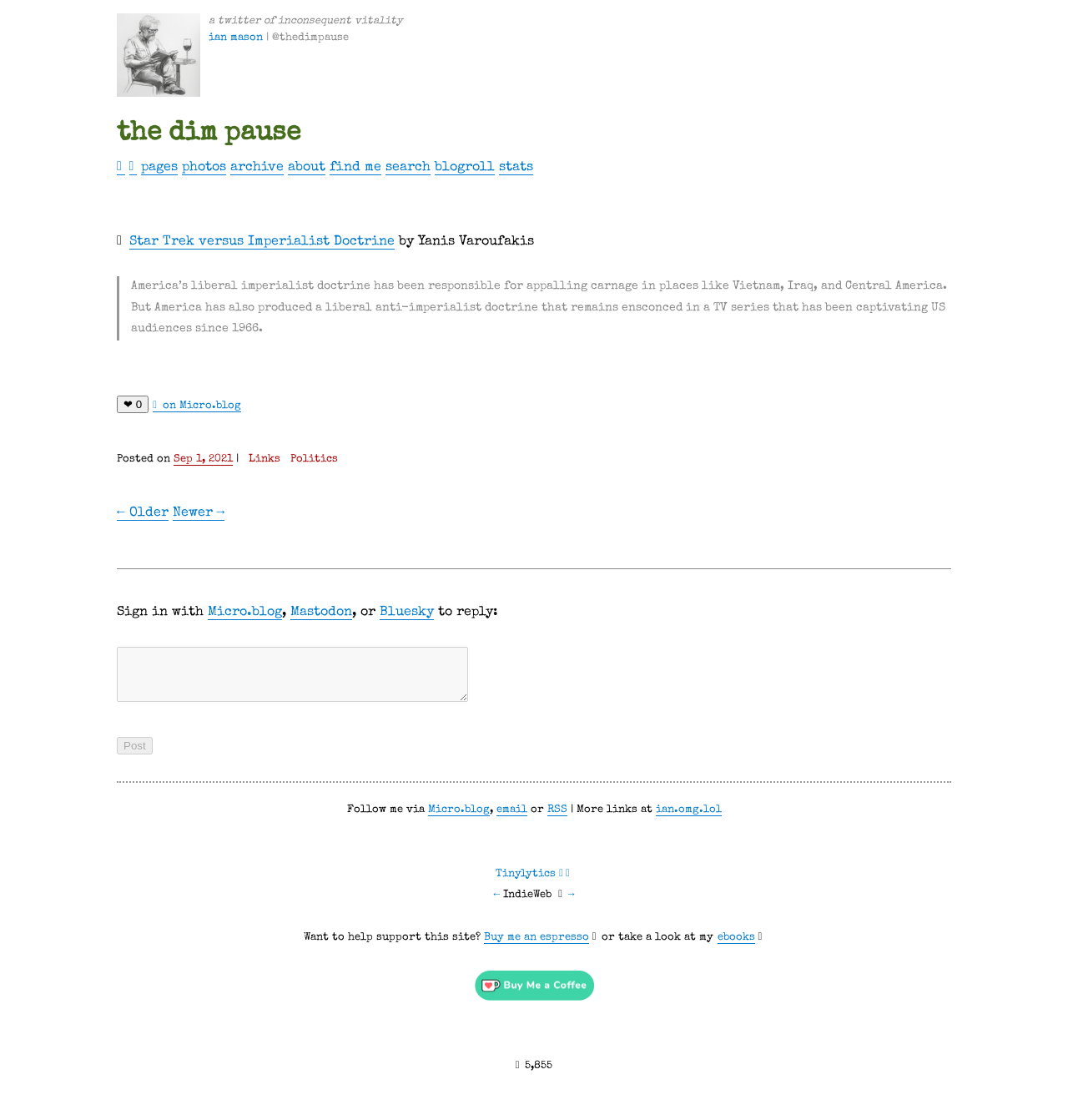Locate the bounding box coordinates of the item that should be clicked to fulfill the instruction: "Search for something".

[0.361, 0.144, 0.403, 0.156]